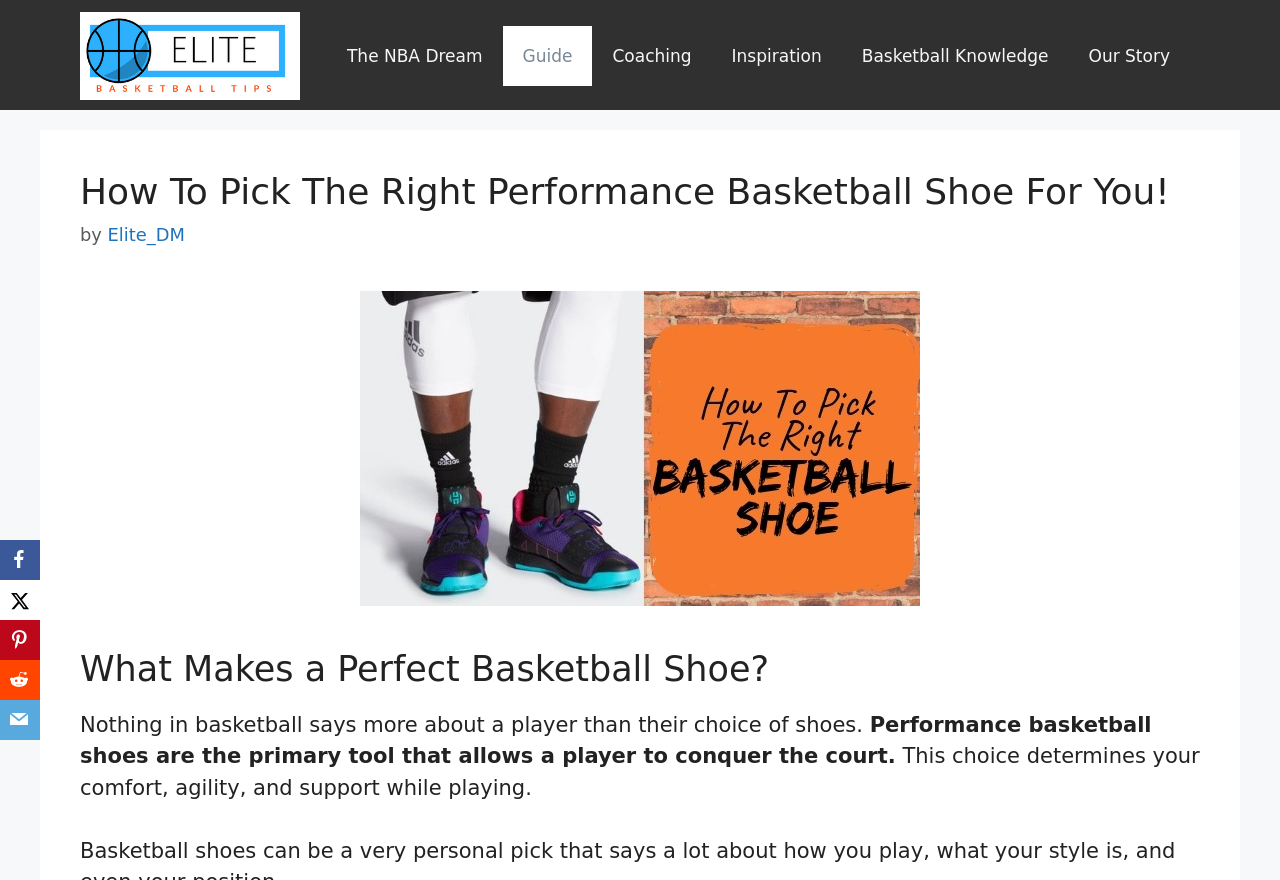Locate the bounding box of the UI element described by: "Our Story" in the given webpage screenshot.

[0.835, 0.03, 0.93, 0.098]